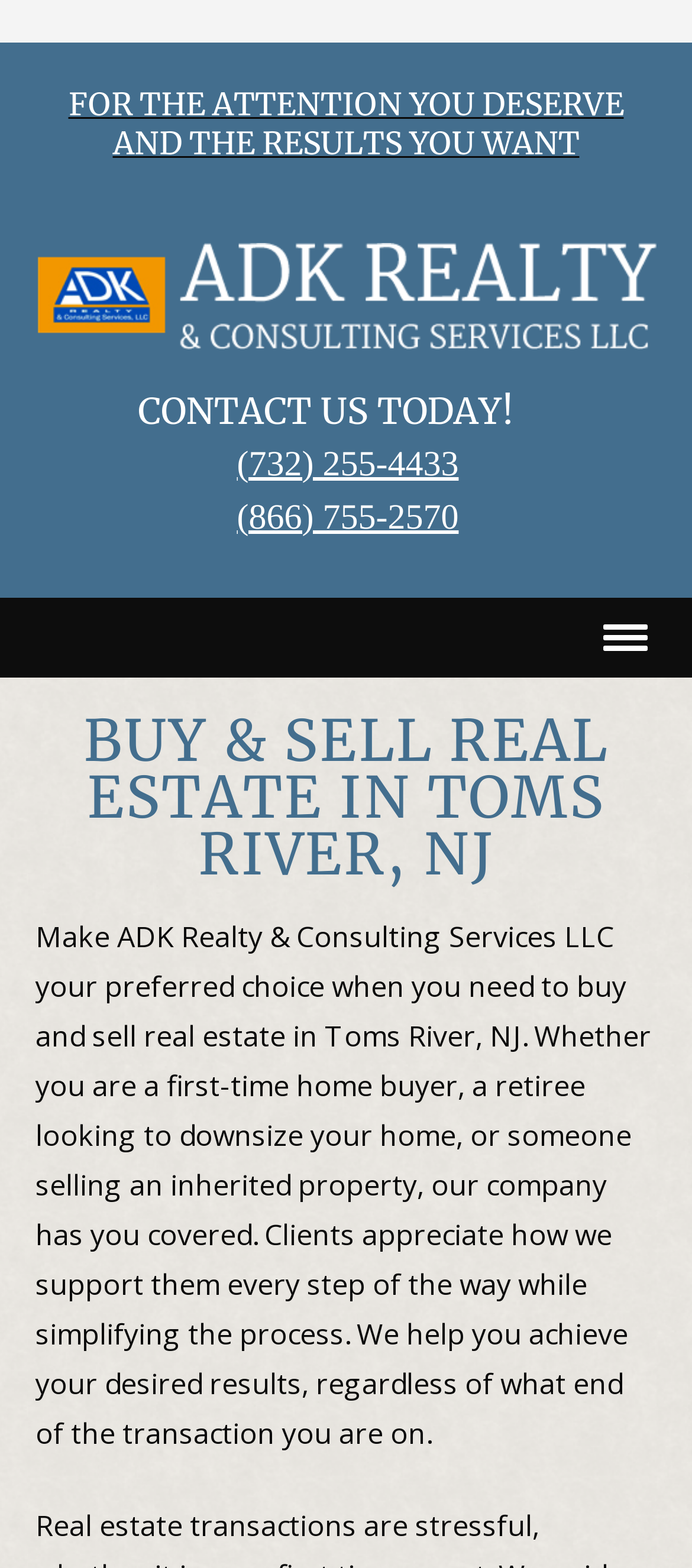Please respond to the question using a single word or phrase:
What is the location mentioned on the webpage?

Toms River, NJ